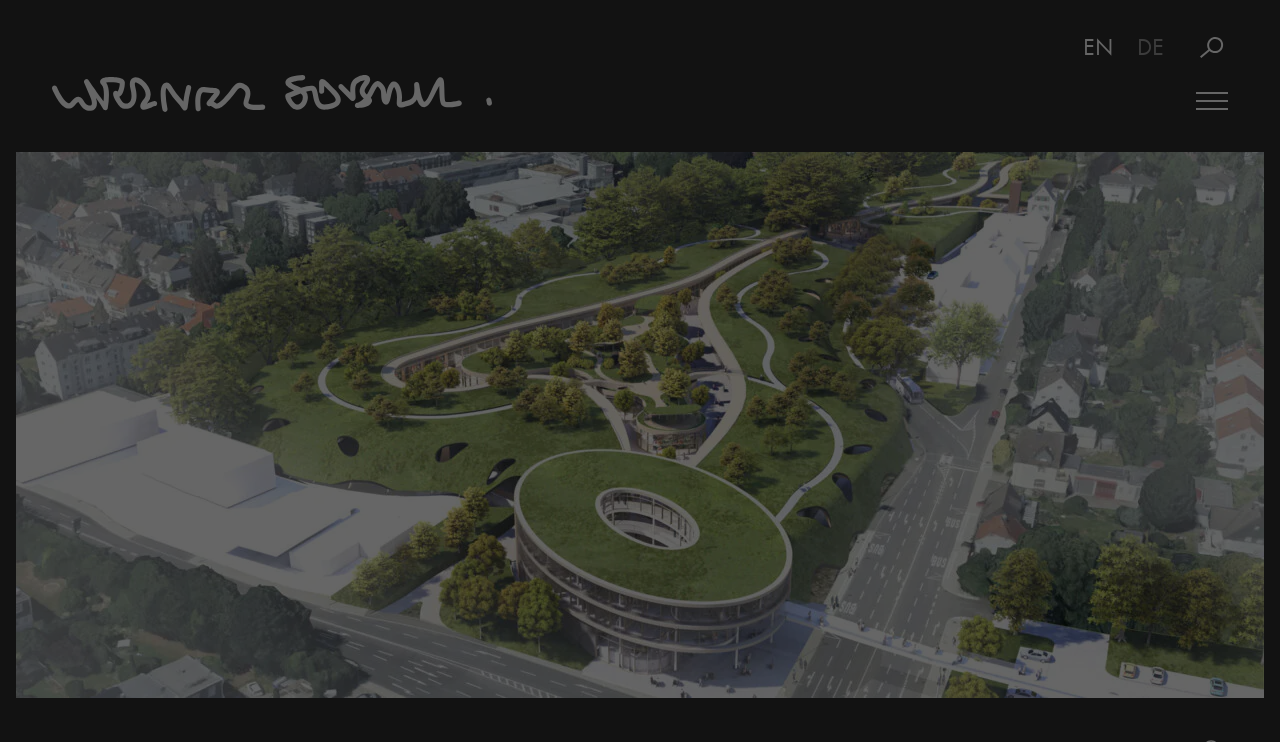Provide an in-depth caption for the elements present on the webpage.

The webpage is about a joint sustainability planning project between Graf & Graf Architekten and Werner Sobek, aiming to create the greenest outlet in Europe. 

At the top of the page, there is a main navigation menu spanning the entire width, with three elements aligned to the right: two language selection links, "EN" and "DE", and a search button with a small icon. 

Below the navigation menu, there is a prominent logo of Werner Sobek, accompanied by a text link to Werner Sobek's website. 

On the right side of the page, there is a toggle menu button that controls a navigation menu, which is currently collapsed. 

The majority of the page is occupied by a large figure, which is an image of the Outlet Remscheid Nachhaltigkeit project, showcasing the green and sustainable design of the outlet.